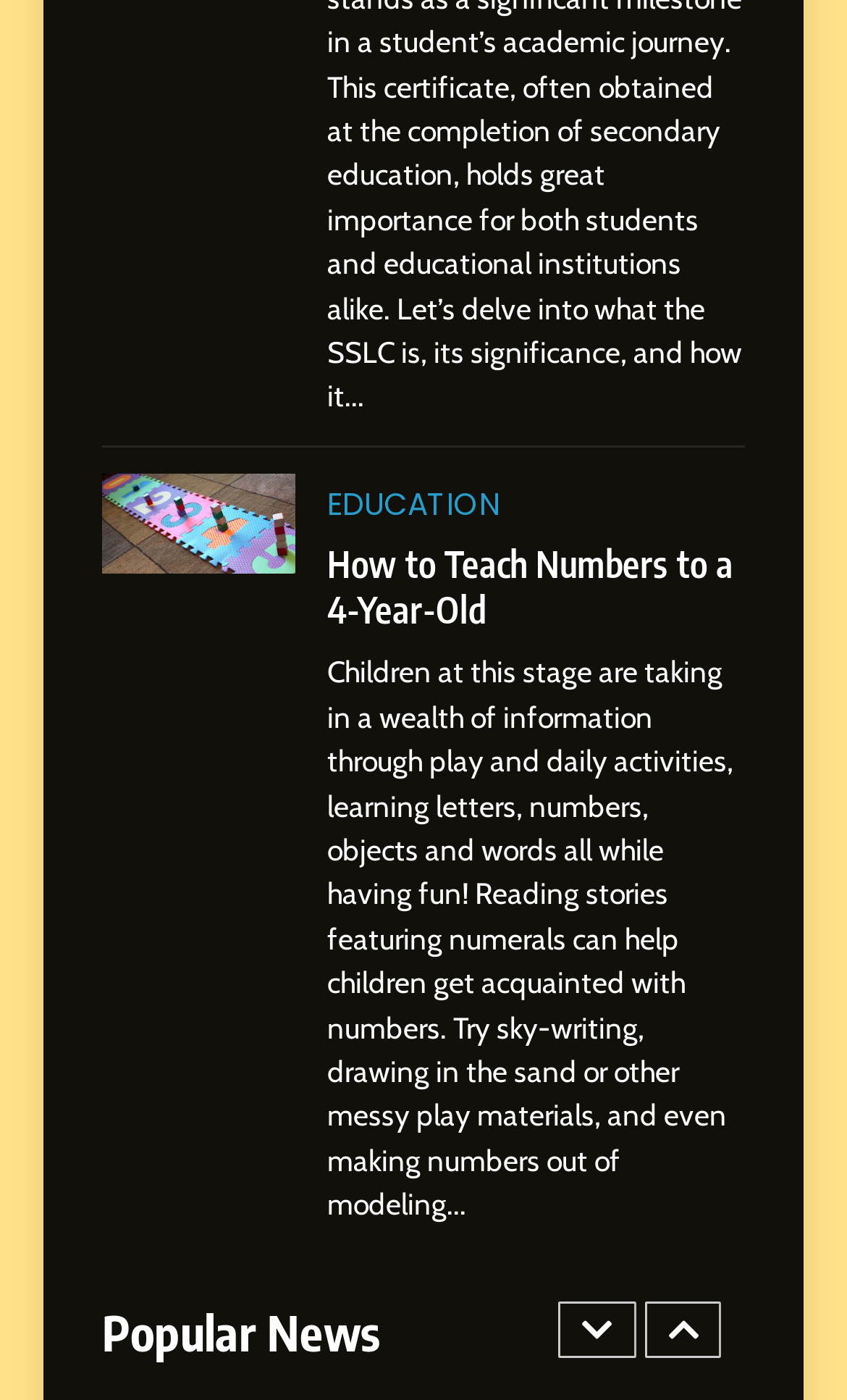Is there a blog section on the webpage?
Based on the content of the image, thoroughly explain and answer the question.

I found a link with text 'BLOG' which is a child element of the button element with ID 224, indicating the presence of a blog section on the webpage.